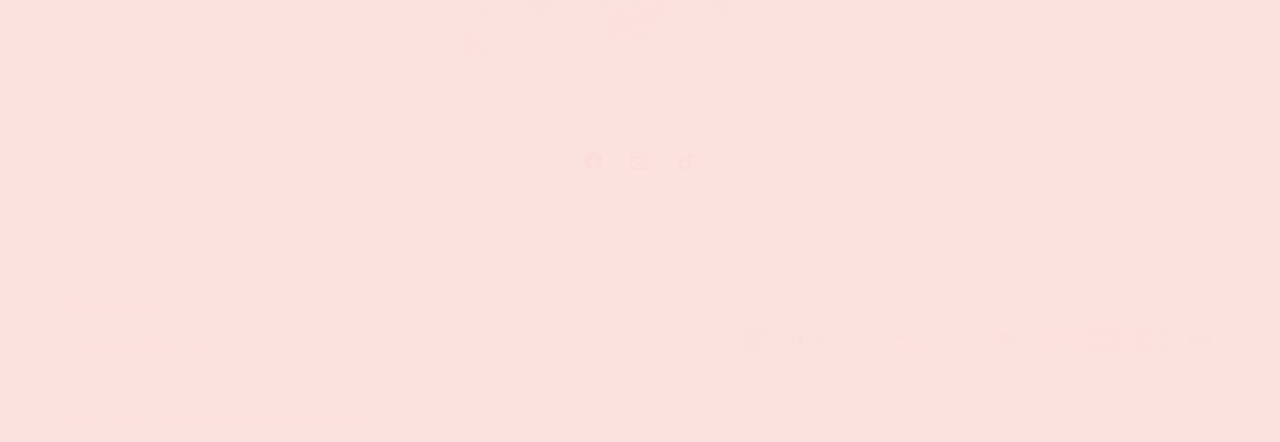What is the company name mentioned in the footer?
Please use the image to provide a one-word or short phrase answer.

The Crystal Butterfly UK